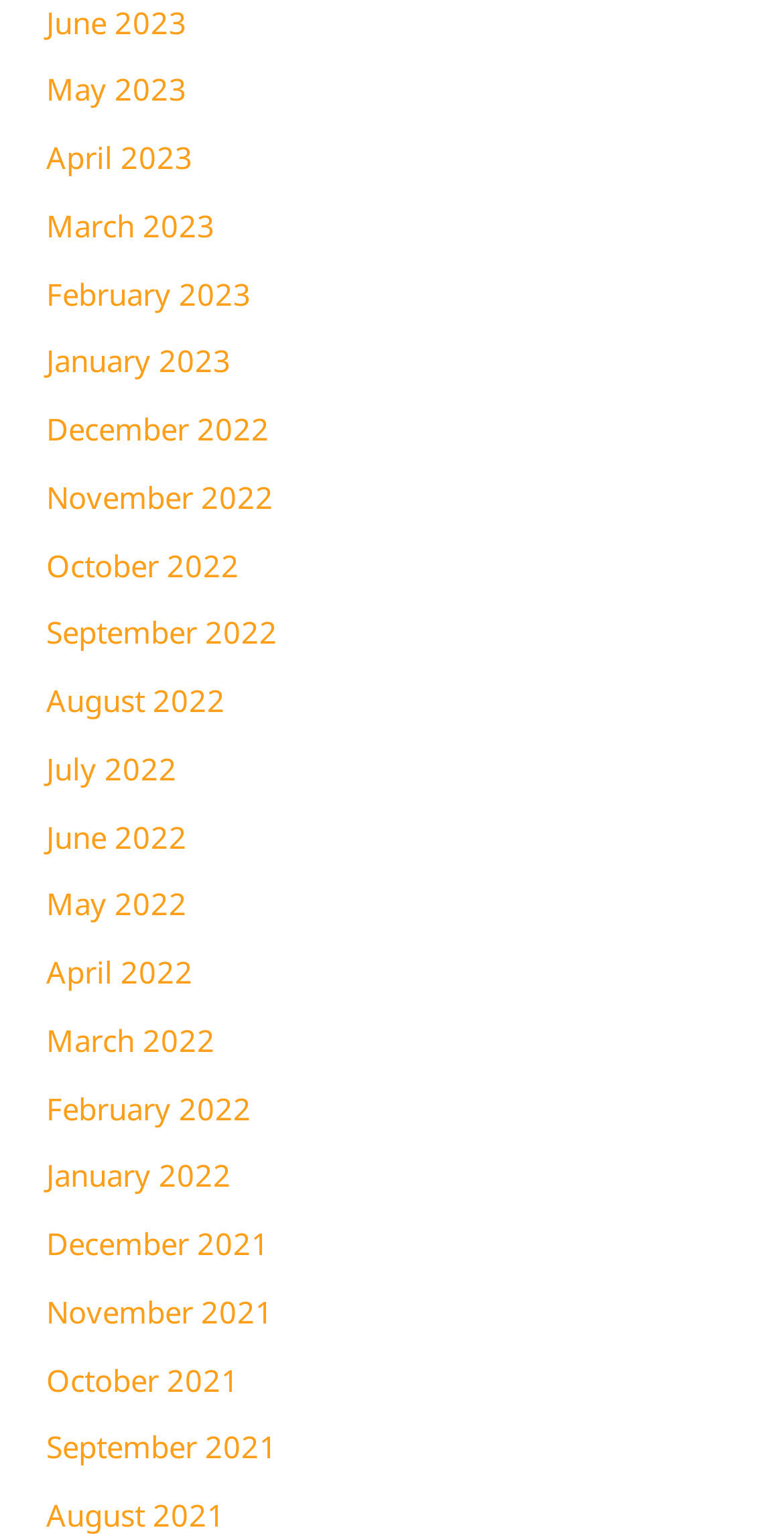Given the element description, predict the bounding box coordinates in the format (top-left x, top-left y, bottom-right x, bottom-right y). Make sure all values are between 0 and 1. Here is the element description: January 2022

[0.059, 0.75, 0.295, 0.776]